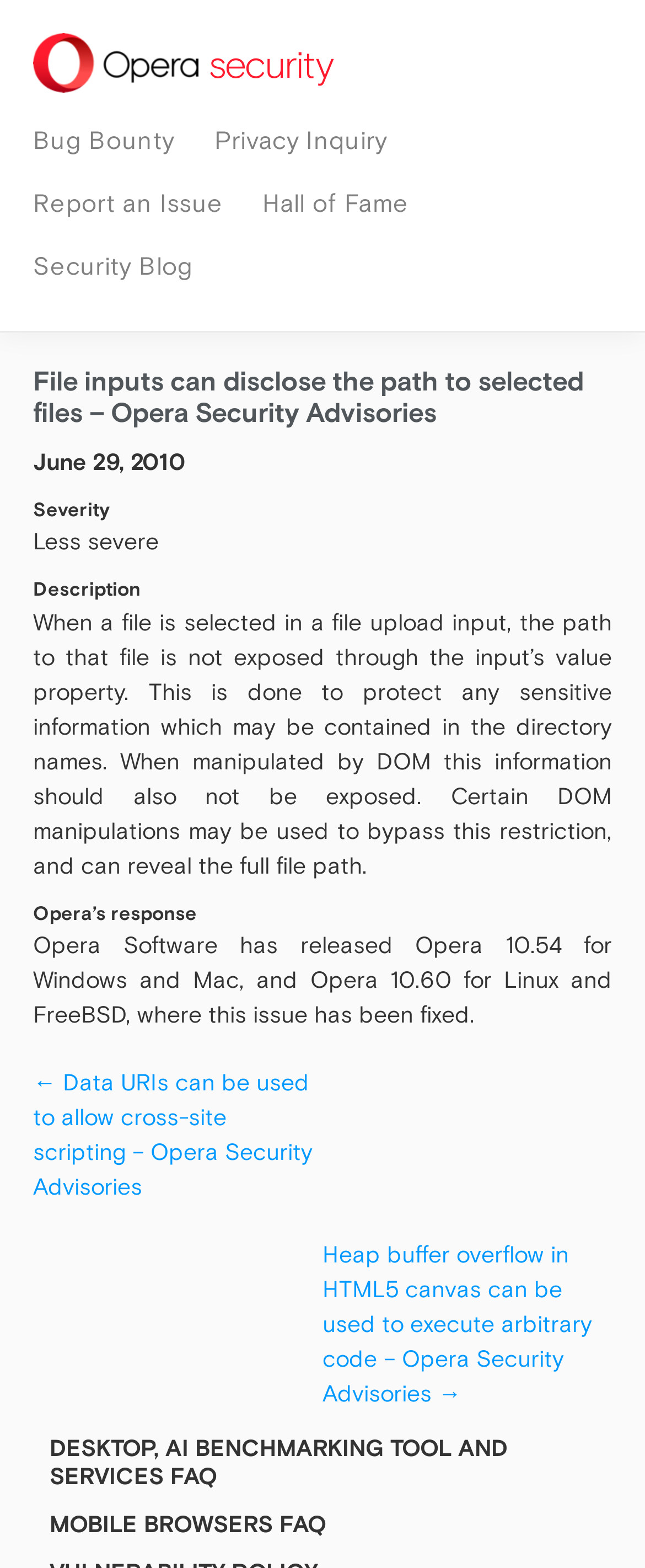Provide the bounding box coordinates of the UI element that matches the description: "security".

[0.051, 0.033, 0.515, 0.05]